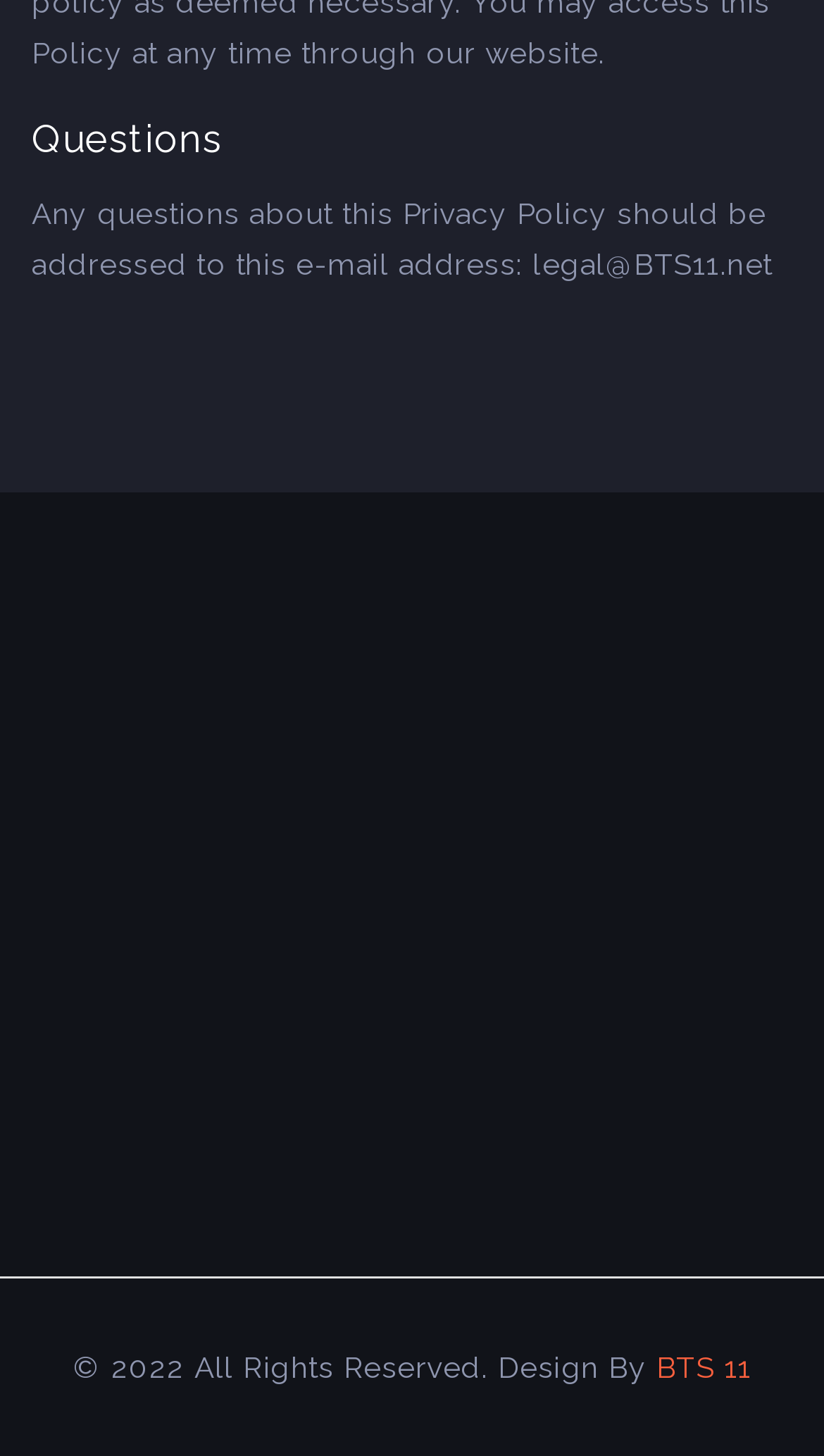Find the bounding box coordinates for the HTML element described in this sentence: "BTS 11". Provide the coordinates as four float numbers between 0 and 1, in the format [left, top, right, bottom].

[0.796, 0.927, 0.912, 0.951]